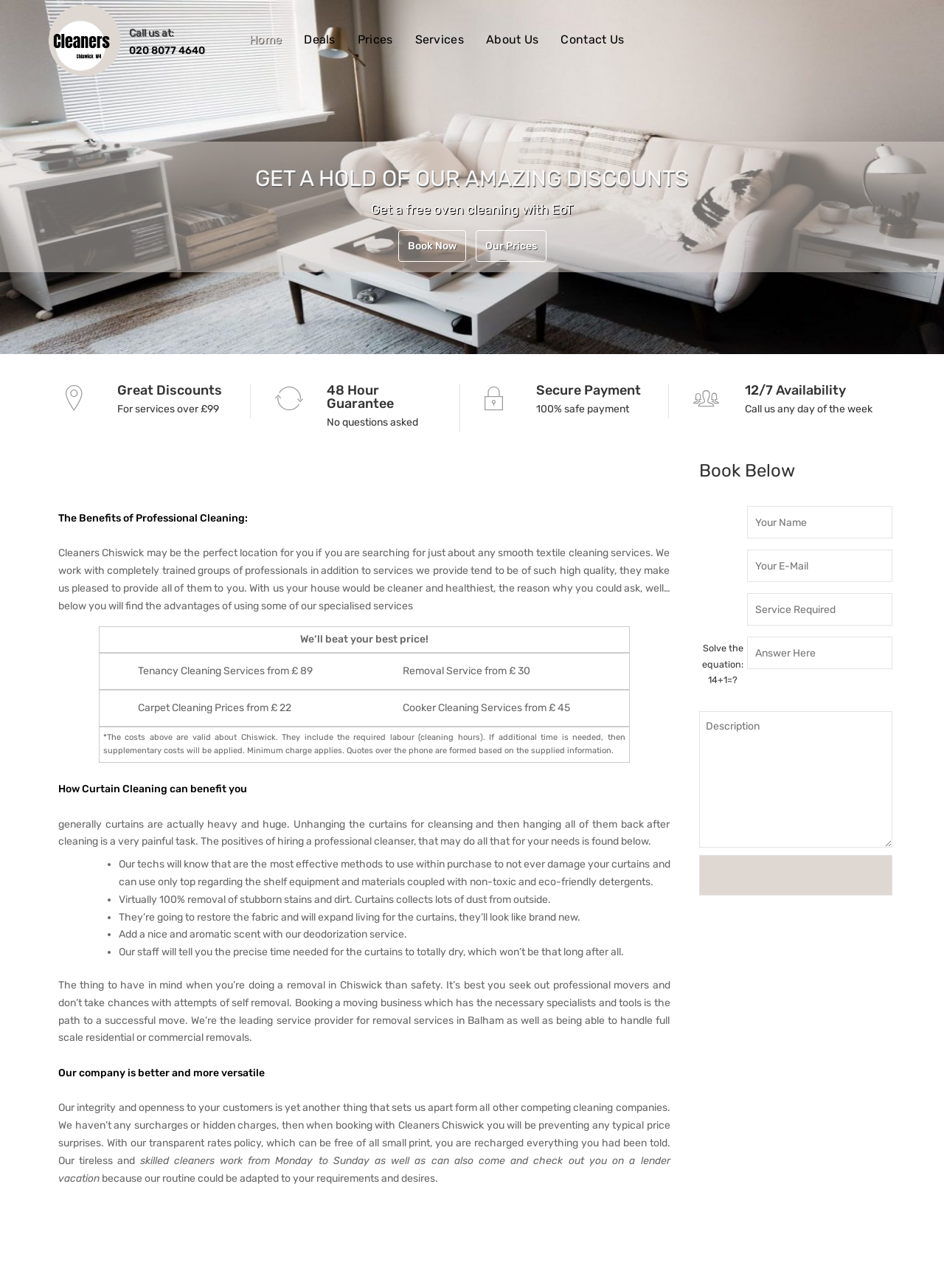Locate the bounding box coordinates of the clickable element to fulfill the following instruction: "Fill in the textbox to solve the equation". Provide the coordinates as four float numbers between 0 and 1 in the format [left, top, right, bottom].

[0.792, 0.494, 0.945, 0.52]